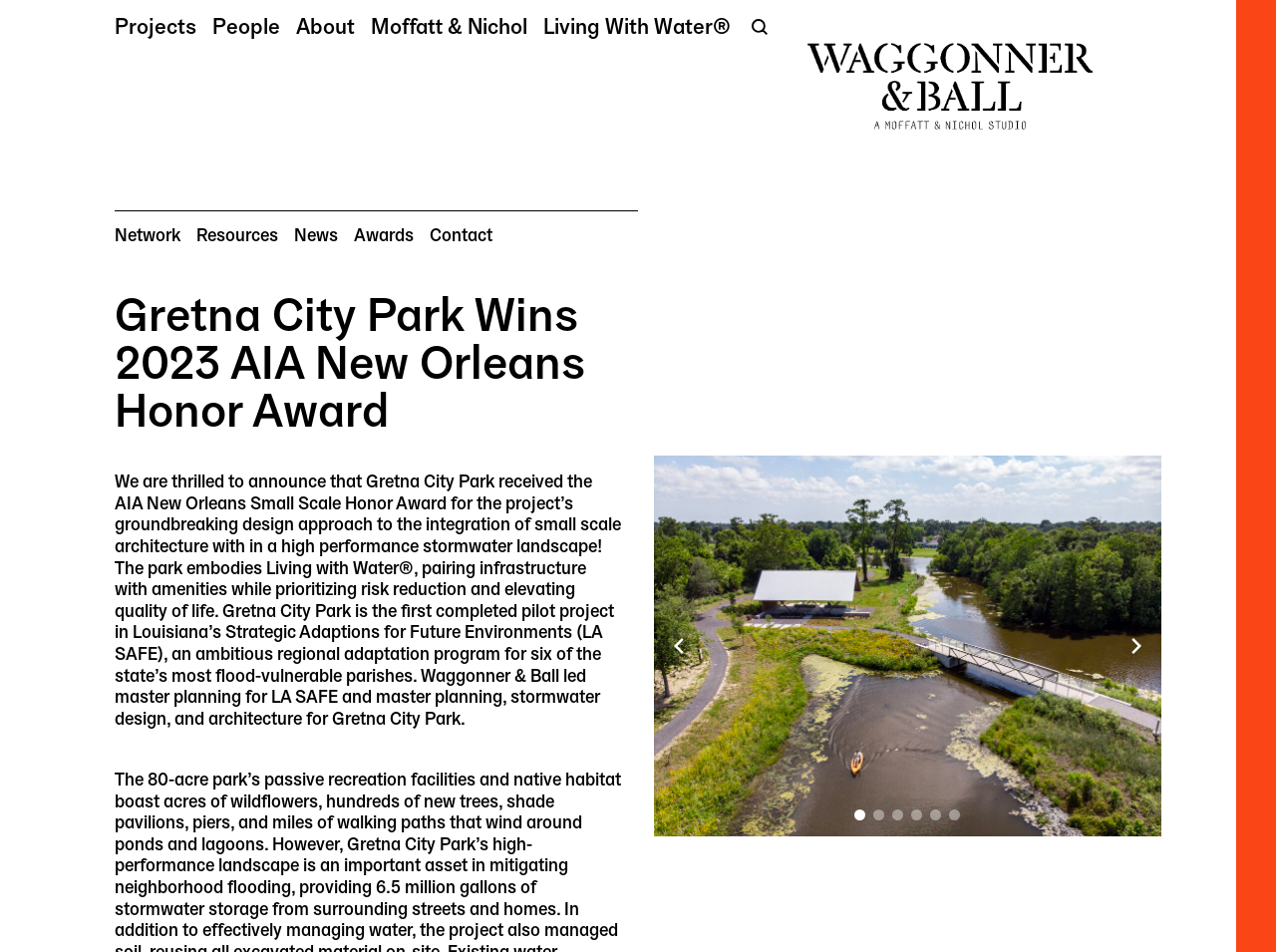Given the element description, predict the bounding box coordinates in the format (top-left x, top-left y, bottom-right x, bottom-right y). Make sure all values are between 0 and 1. Here is the element description: Moffatt & Nichol

[0.291, 0.017, 0.413, 0.044]